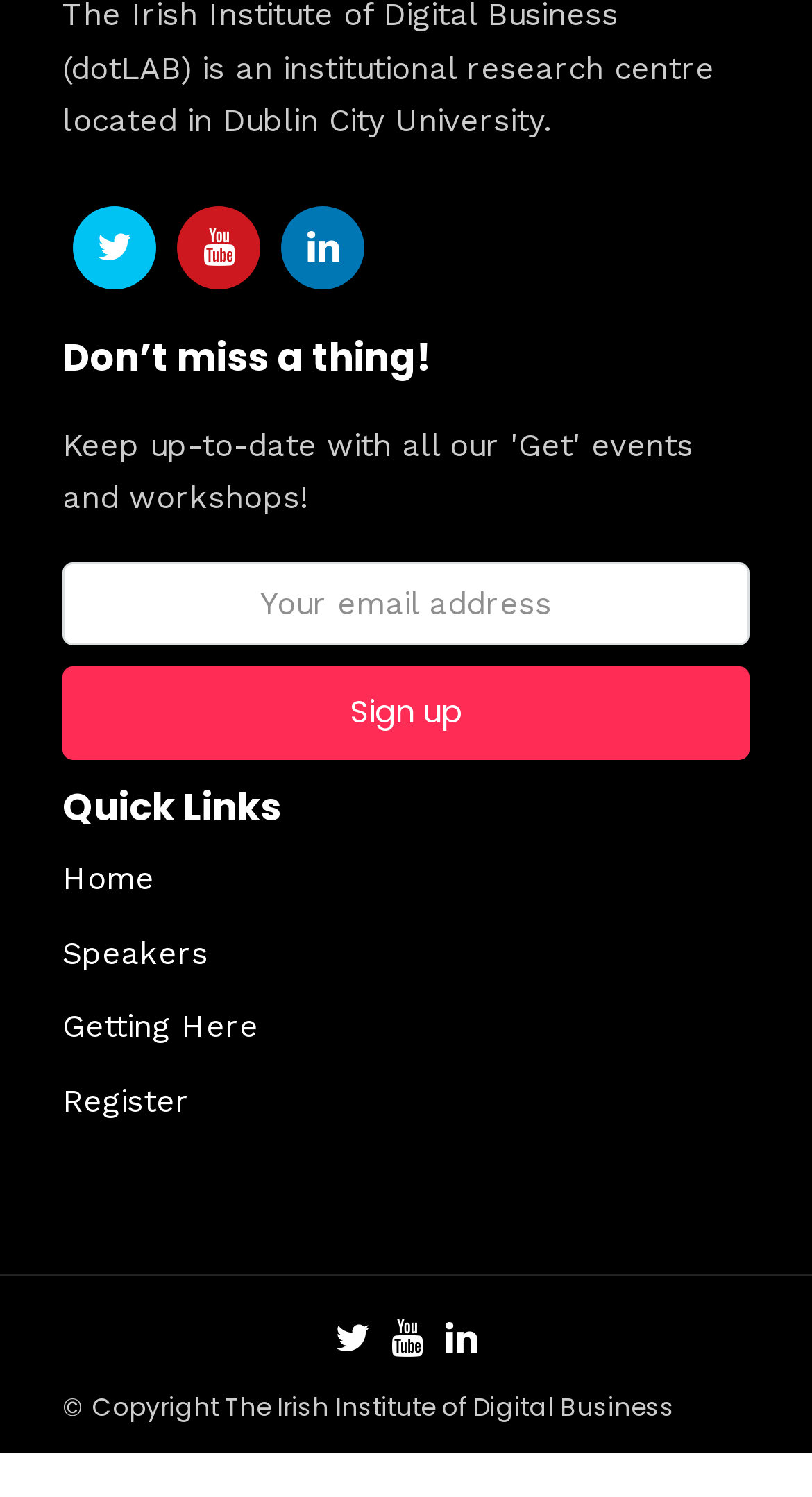Give a one-word or short-phrase answer to the following question: 
What is the purpose of the textbox?

Enter email address